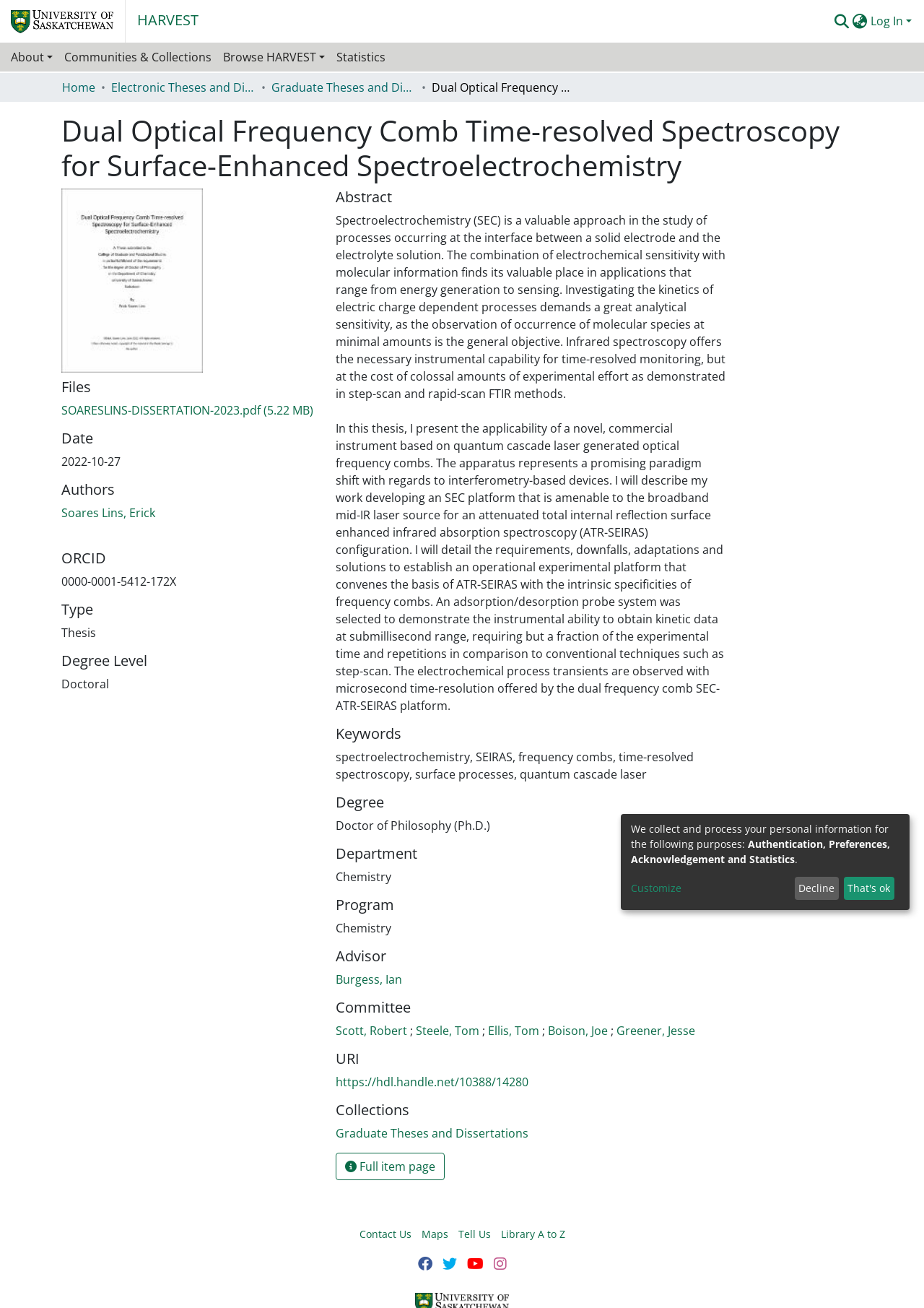Given the element description, predict the bounding box coordinates in the format (top-left x, top-left y, bottom-right x, bottom-right y), using floating point numbers between 0 and 1: Greener, Jesse

[0.664, 0.782, 0.752, 0.794]